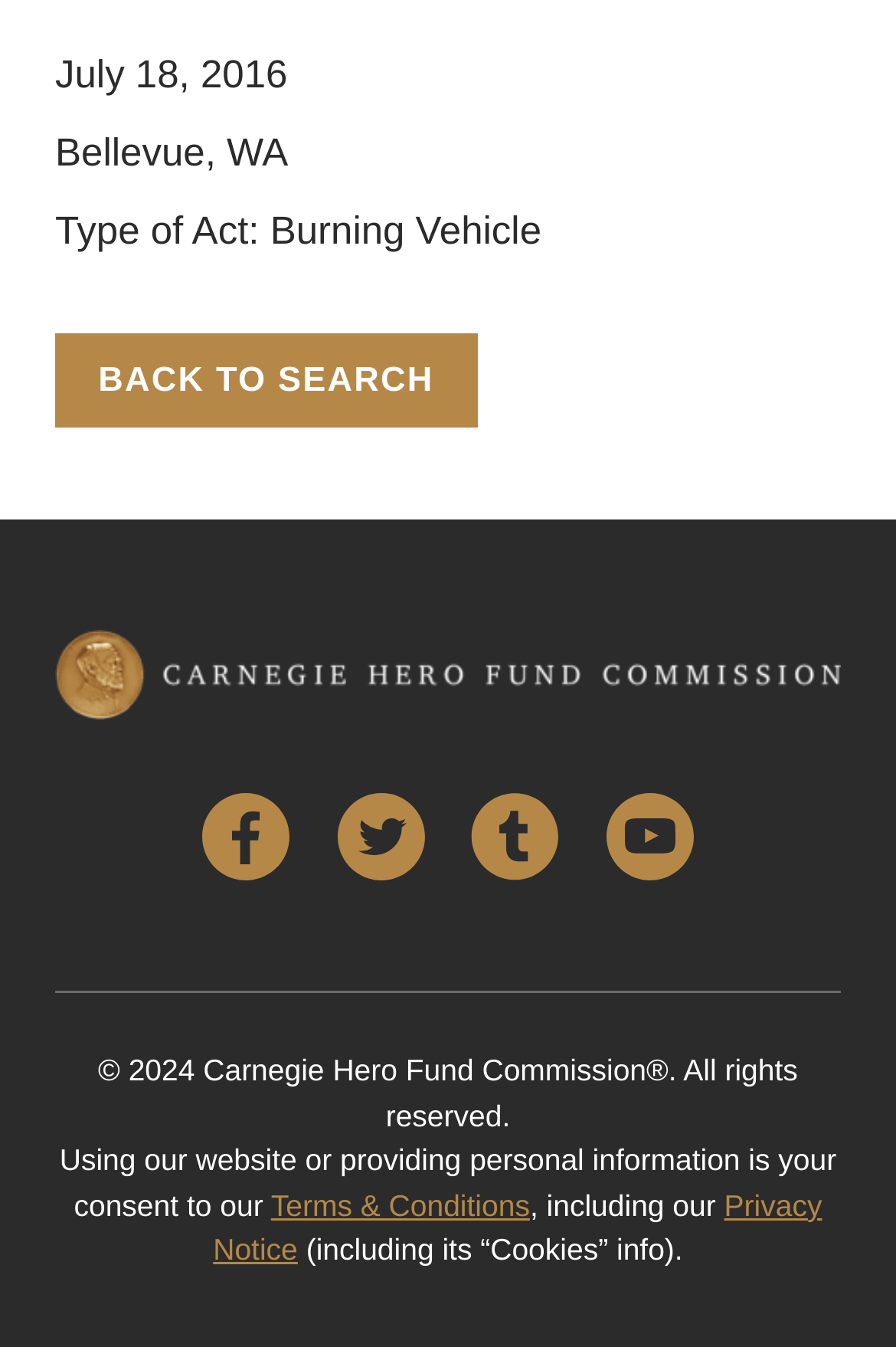Give a one-word or one-phrase response to the question: 
What is the location of the act?

Bellevue, WA